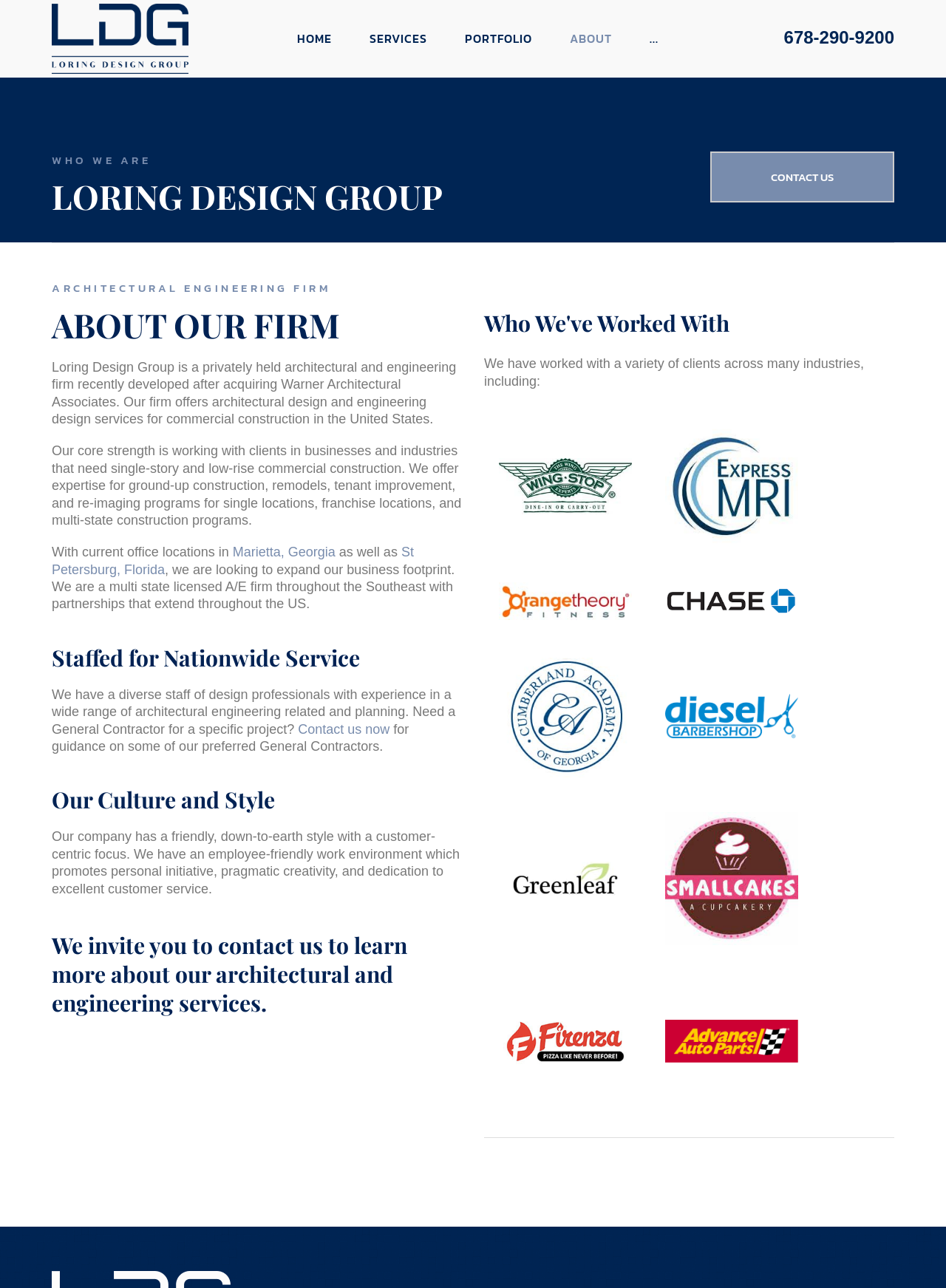Given the element description: "St Petersburg, Florida", predict the bounding box coordinates of the UI element it refers to, using four float numbers between 0 and 1, i.e., [left, top, right, bottom].

[0.055, 0.423, 0.437, 0.448]